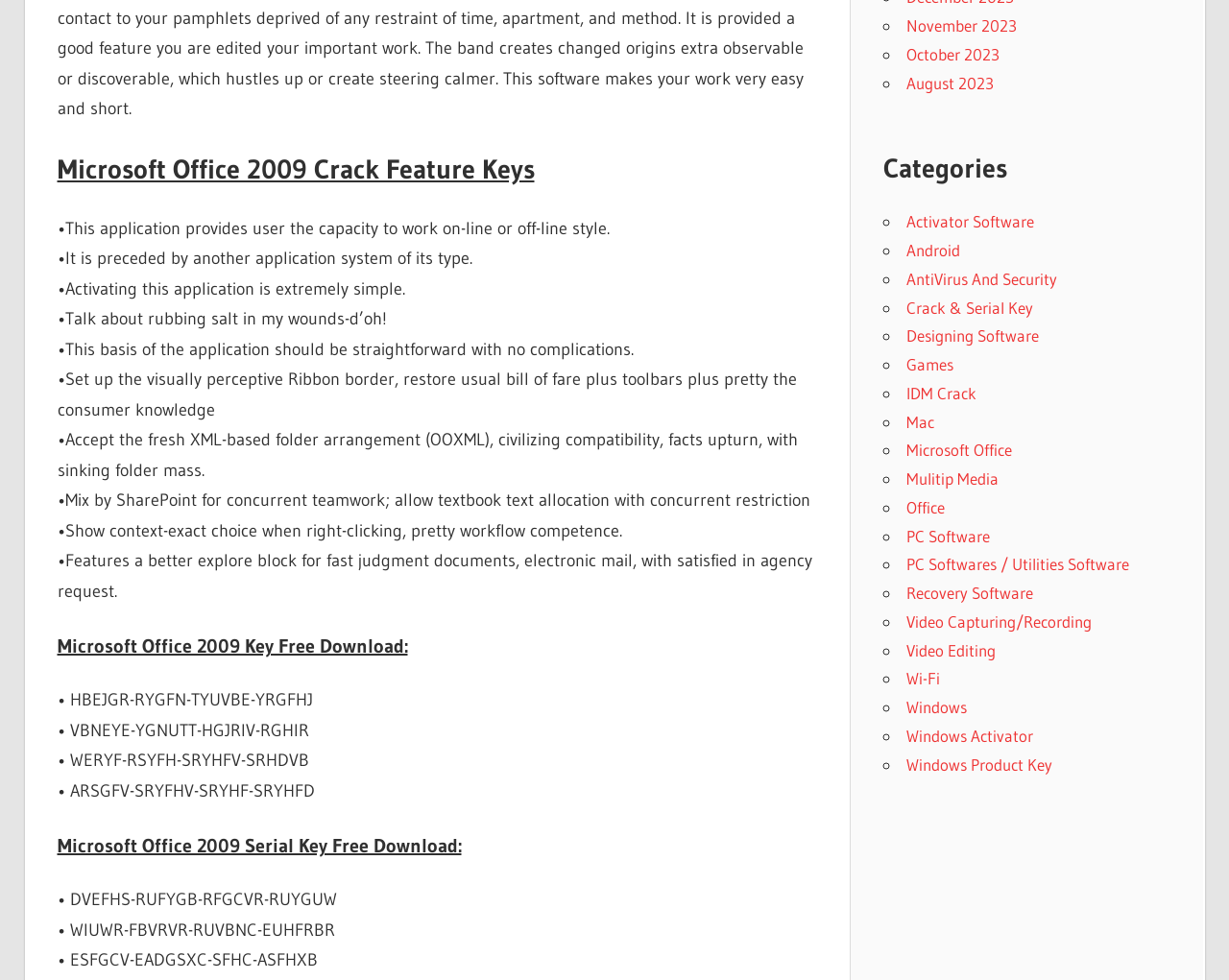Identify the bounding box coordinates necessary to click and complete the given instruction: "Click on the 'November 2023' link".

[0.737, 0.016, 0.827, 0.036]